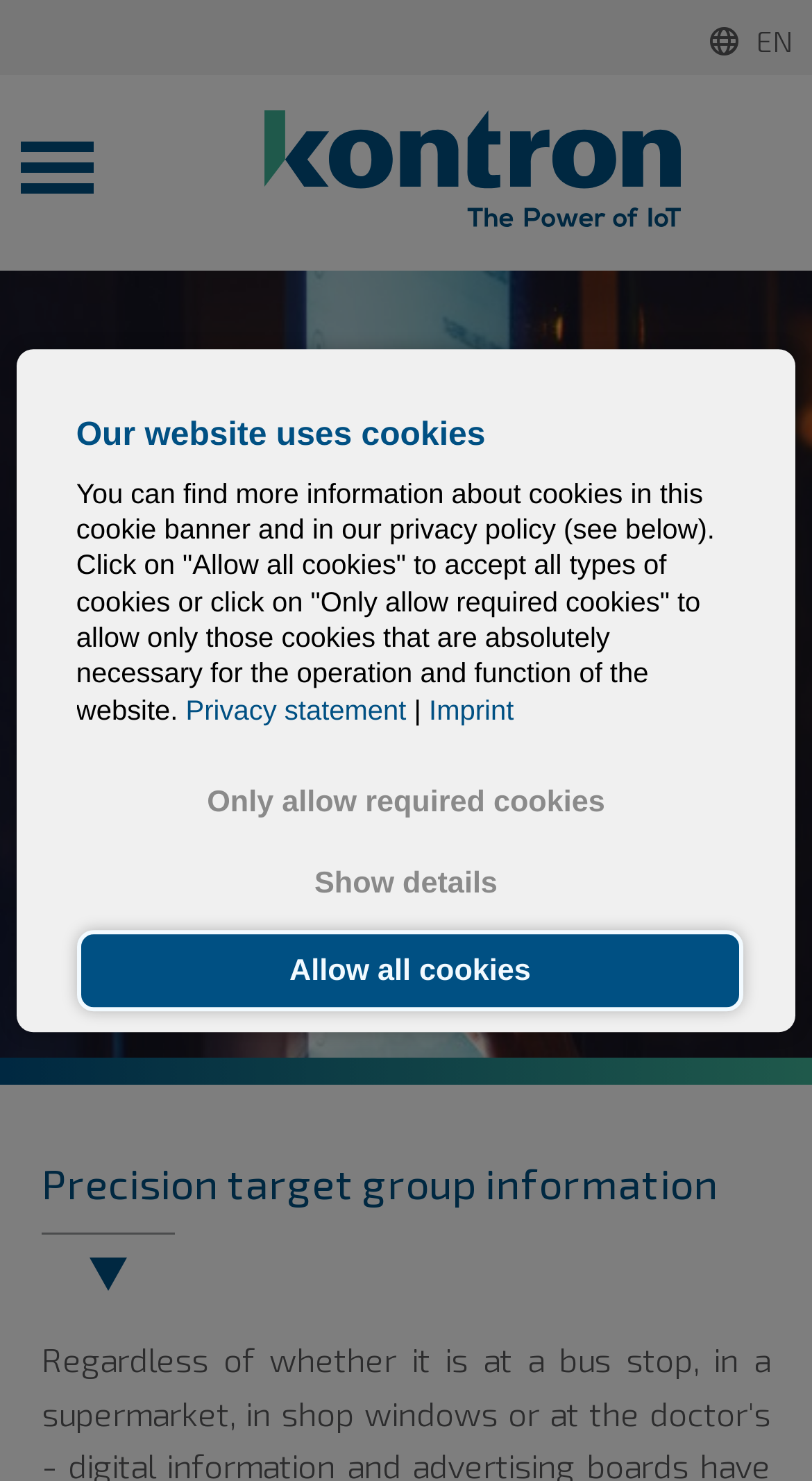Please predict the bounding box coordinates (top-left x, top-left y, bottom-right x, bottom-right y) for the UI element in the screenshot that fits the description: Only allow required cookies

[0.094, 0.517, 0.906, 0.567]